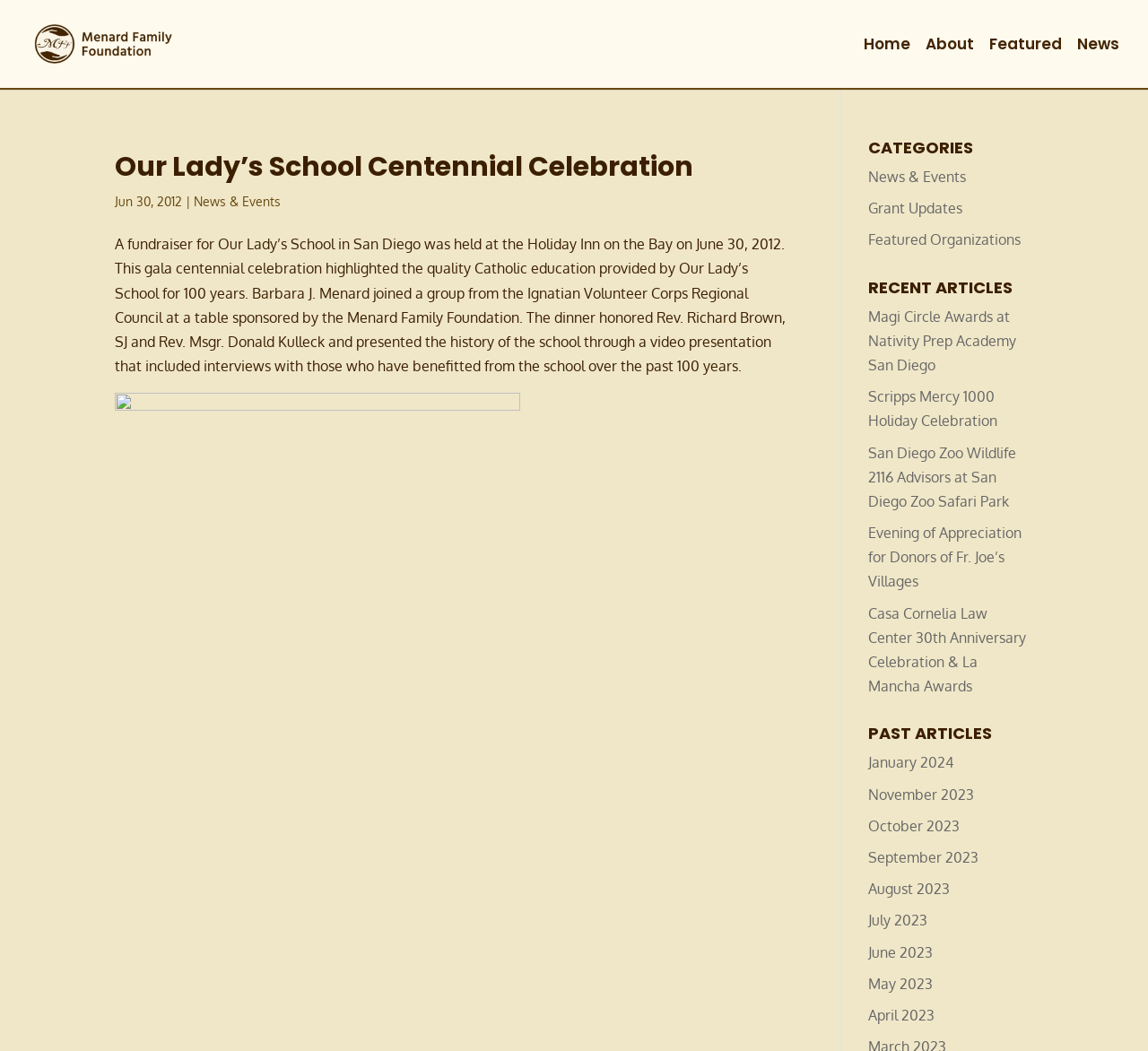Please determine the bounding box coordinates, formatted as (top-left x, top-left y, bottom-right x, bottom-right y), with all values as floating point numbers between 0 and 1. Identify the bounding box of the region described as: Home

[0.752, 0.036, 0.793, 0.084]